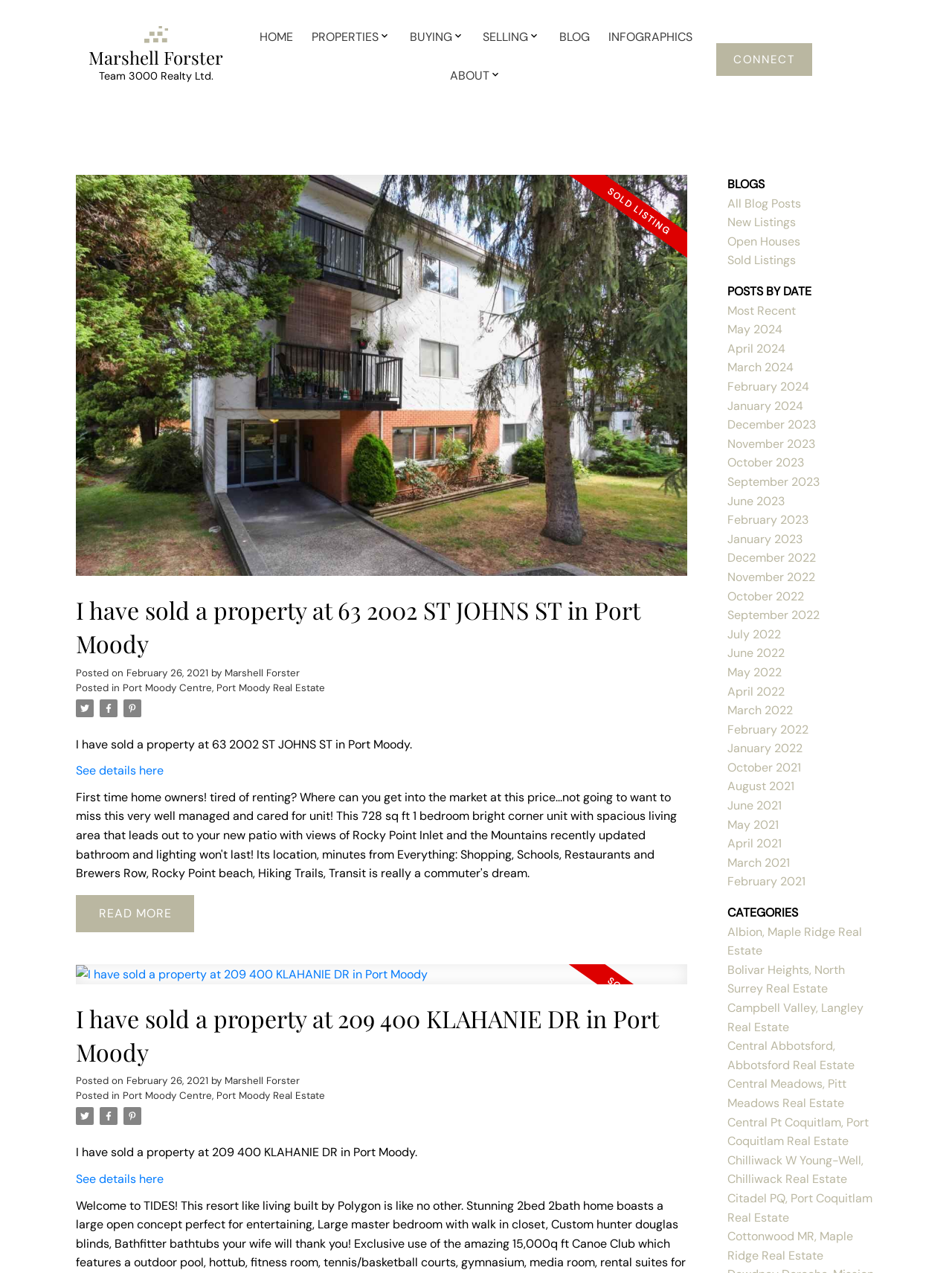Generate a detailed explanation of the webpage's features and information.

This webpage appears to be a blog page for a real estate agent, Marshell Forster, from Team 3000 Realty Ltd. At the top of the page, there is a link to the agent's name and a small image. Below that, there is a primary navigation menu with six menu items: HOME, PROPERTIES, BUYING, SELLING, BLOG, and INFOGRAPHICS. To the right of the navigation menu, there is a "CONNECT" button.

The main content of the page is divided into two sections. The left section contains a list of blog posts, each with a heading, a brief description, and a "READ MORE" link. There are two blog posts visible on the page, both with a similar format. Each post has a heading, a "Posted on" date, and a "Posted by" author. The posts also have links to categories, such as "Port Moody Centre" and "Port Moody Real Estate". There are also several small images scattered throughout the posts.

The right section of the page contains a sidebar with several links and categories. There is a "BLOGS" heading, followed by links to "All Blog Posts", "New Listings", "Open Houses", and "Sold Listings". Below that, there is a "POSTS BY DATE" heading, followed by a list of links to blog posts organized by month and year, ranging from February 2021 to May 2024.

Overall, the page appears to be a blog page for a real estate agent, with a focus on showcasing recent blog posts and providing easy access to archived posts organized by date and category.